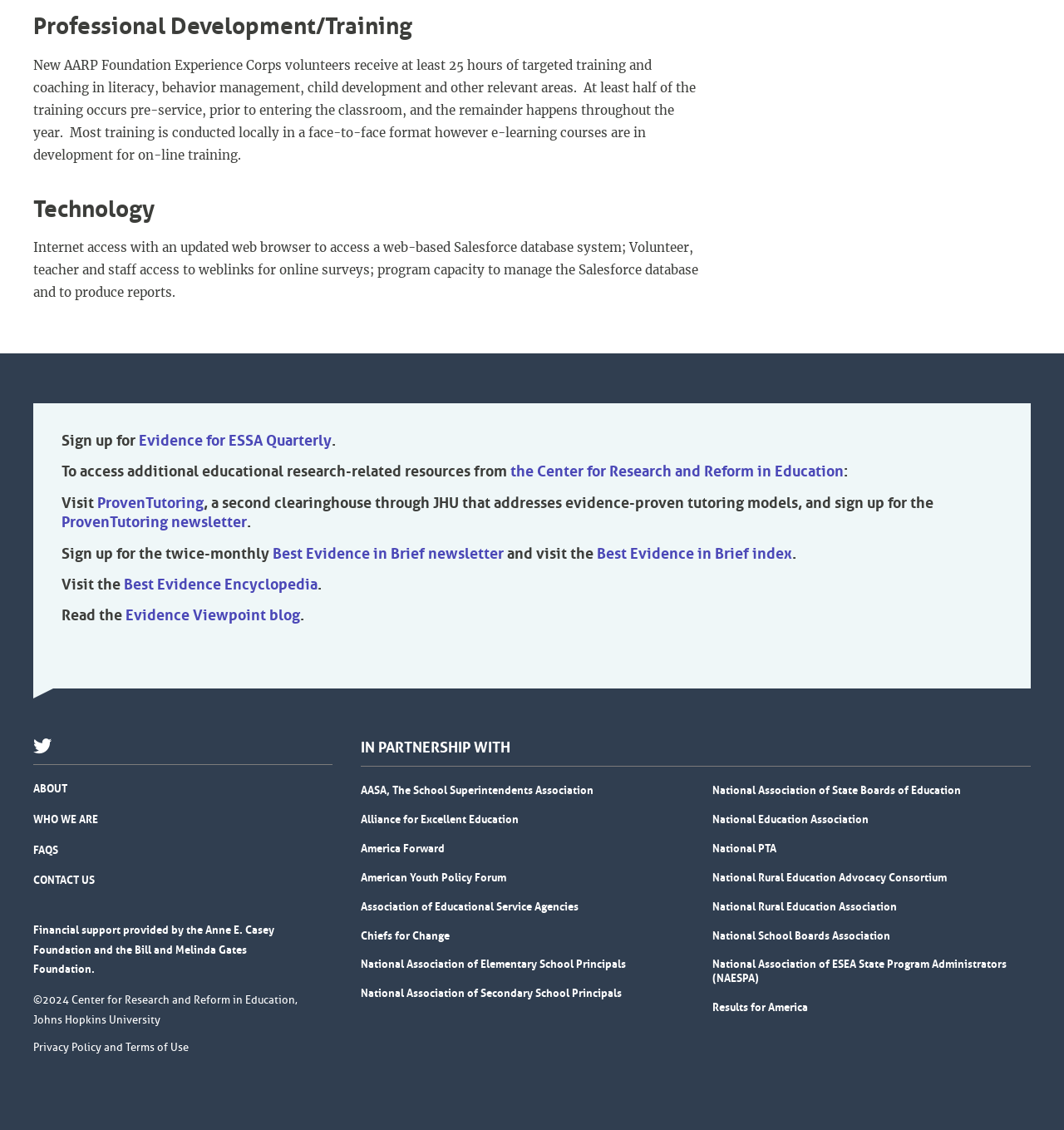Please find the bounding box for the UI element described by: "ProvenTutoring newsletter".

[0.058, 0.454, 0.232, 0.471]